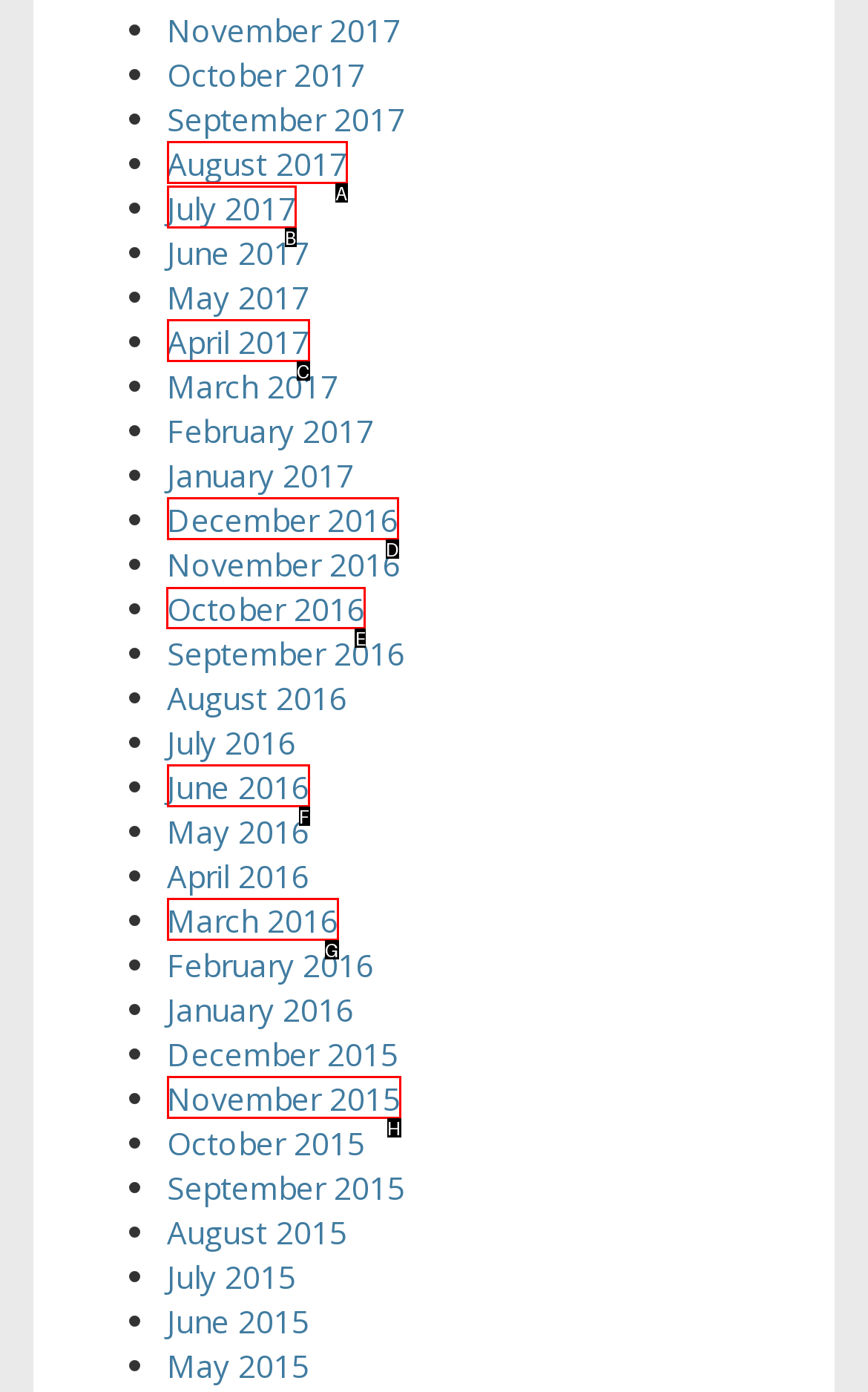Determine the appropriate lettered choice for the task: View October 2016. Reply with the correct letter.

E